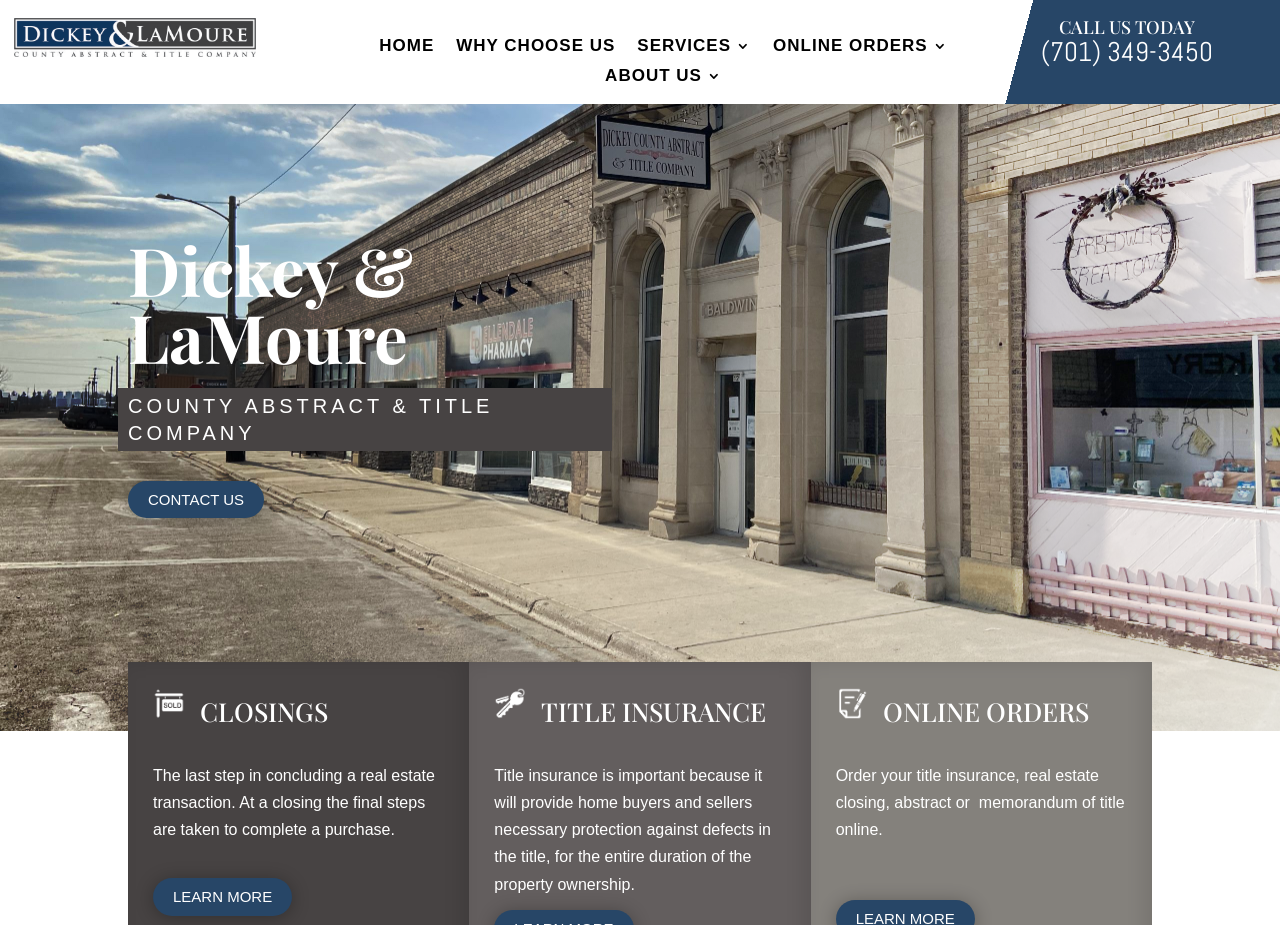Please determine the bounding box of the UI element that matches this description: Why Choose Us. The coordinates should be given as (top-left x, top-left y, bottom-right x, bottom-right y), with all values between 0 and 1.

[0.356, 0.042, 0.481, 0.066]